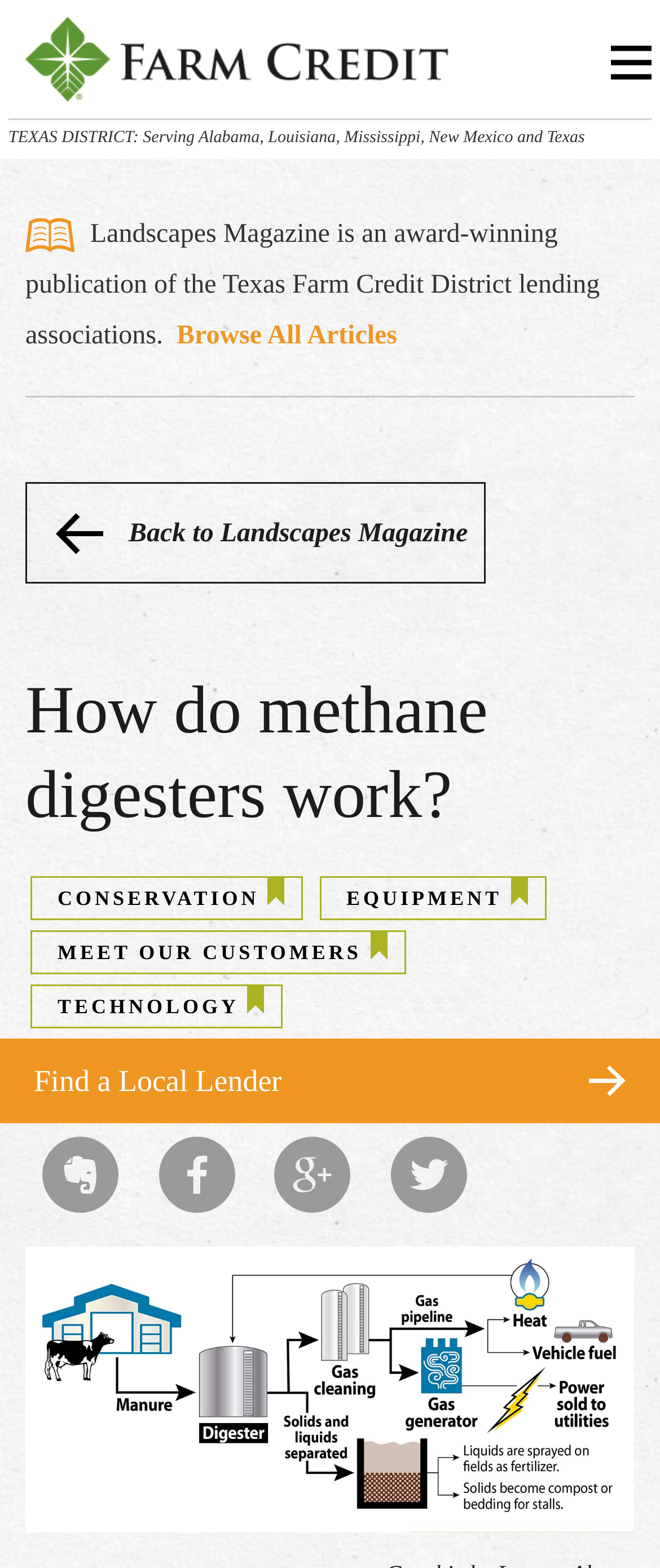Can you provide the bounding box coordinates for the element that should be clicked to implement the instruction: "Browse articles"?

[0.268, 0.205, 0.602, 0.223]